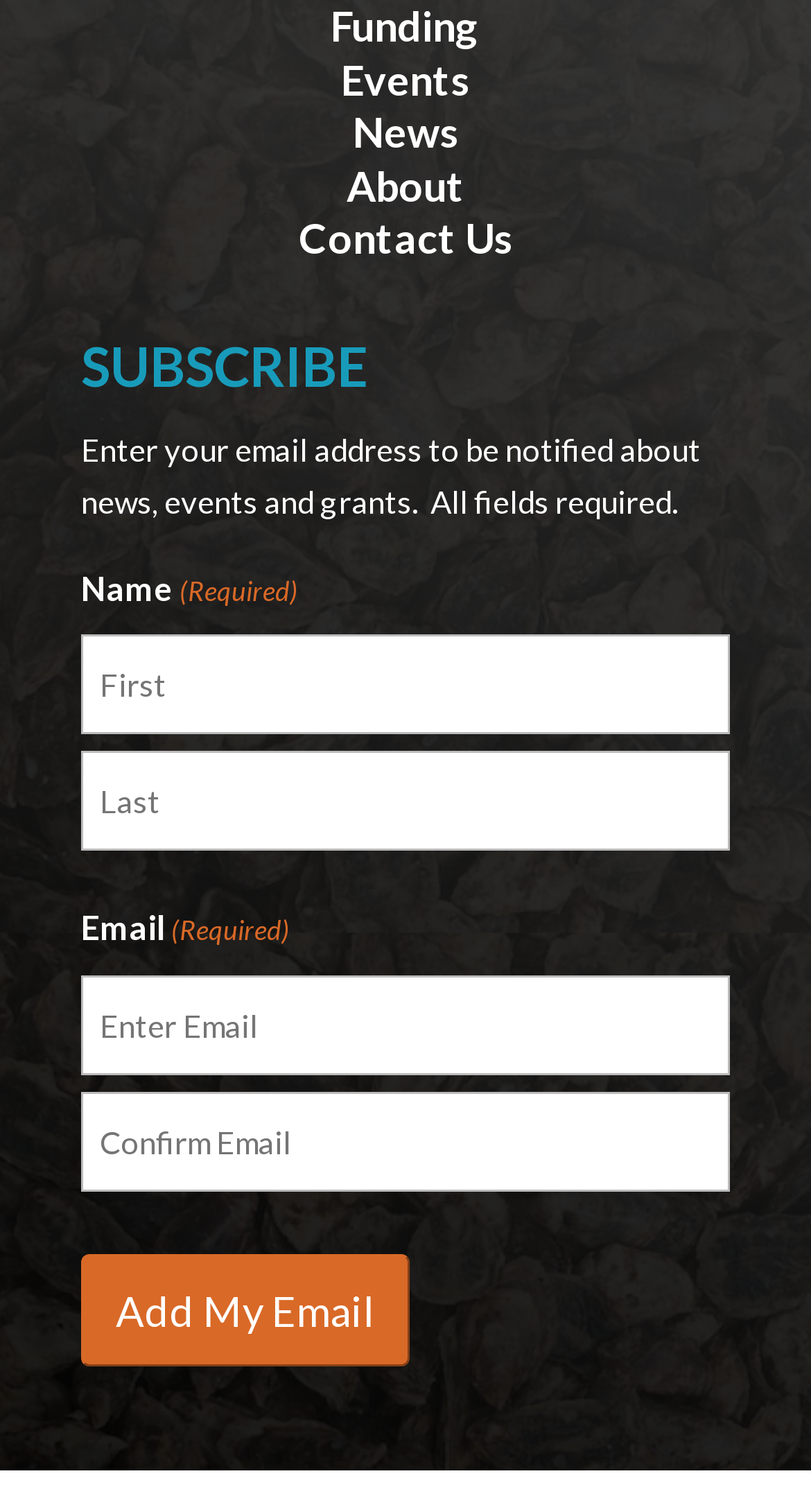Pinpoint the bounding box coordinates of the clickable area needed to execute the instruction: "Click on Funding". The coordinates should be specified as four float numbers between 0 and 1, i.e., [left, top, right, bottom].

[0.408, 0.0, 0.592, 0.033]